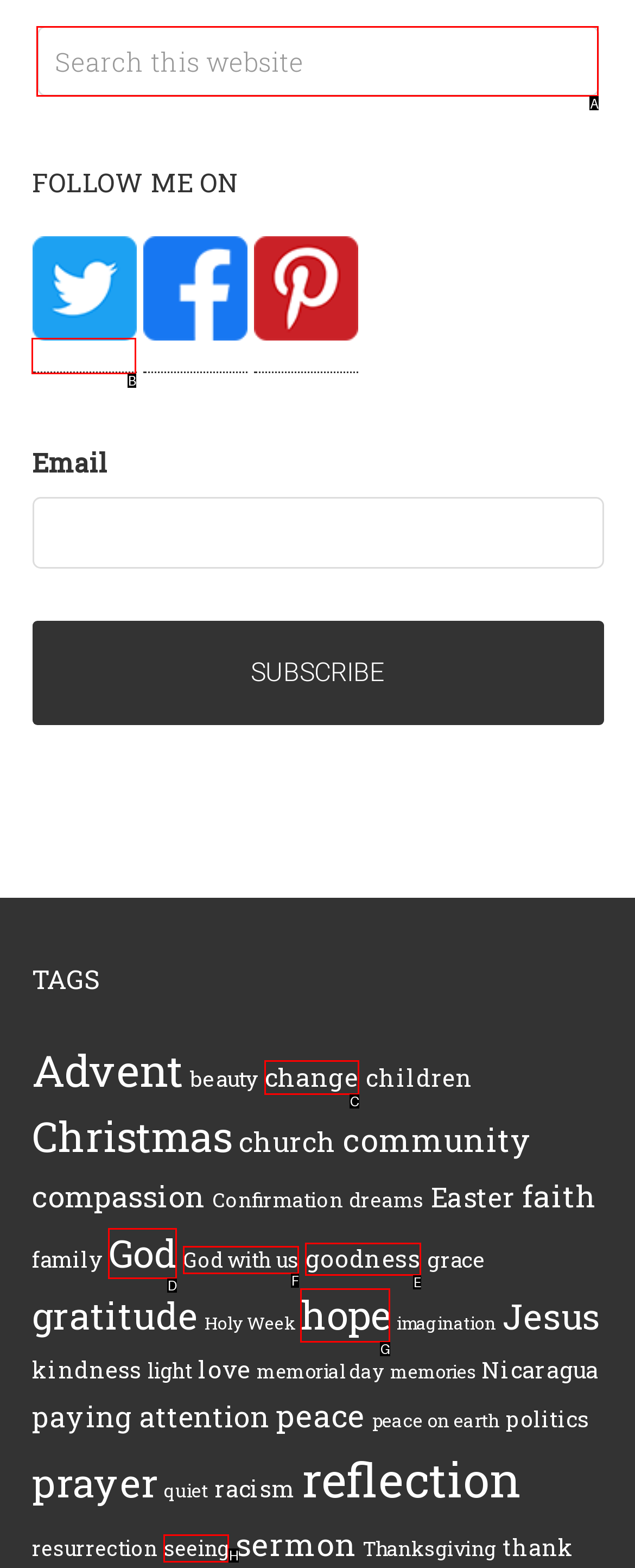Identify the UI element that best fits the description: name="s" placeholder="Search this website"
Respond with the letter representing the correct option.

A